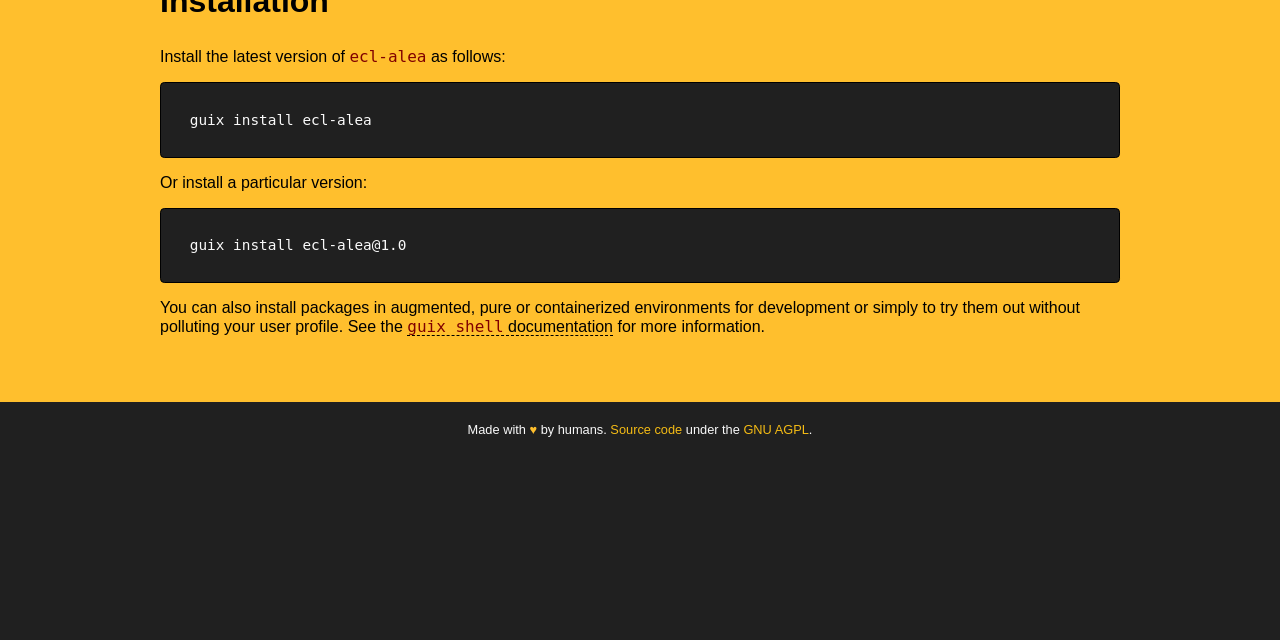Find the bounding box coordinates for the UI element that matches this description: "guix shell documentation".

[0.318, 0.497, 0.479, 0.525]